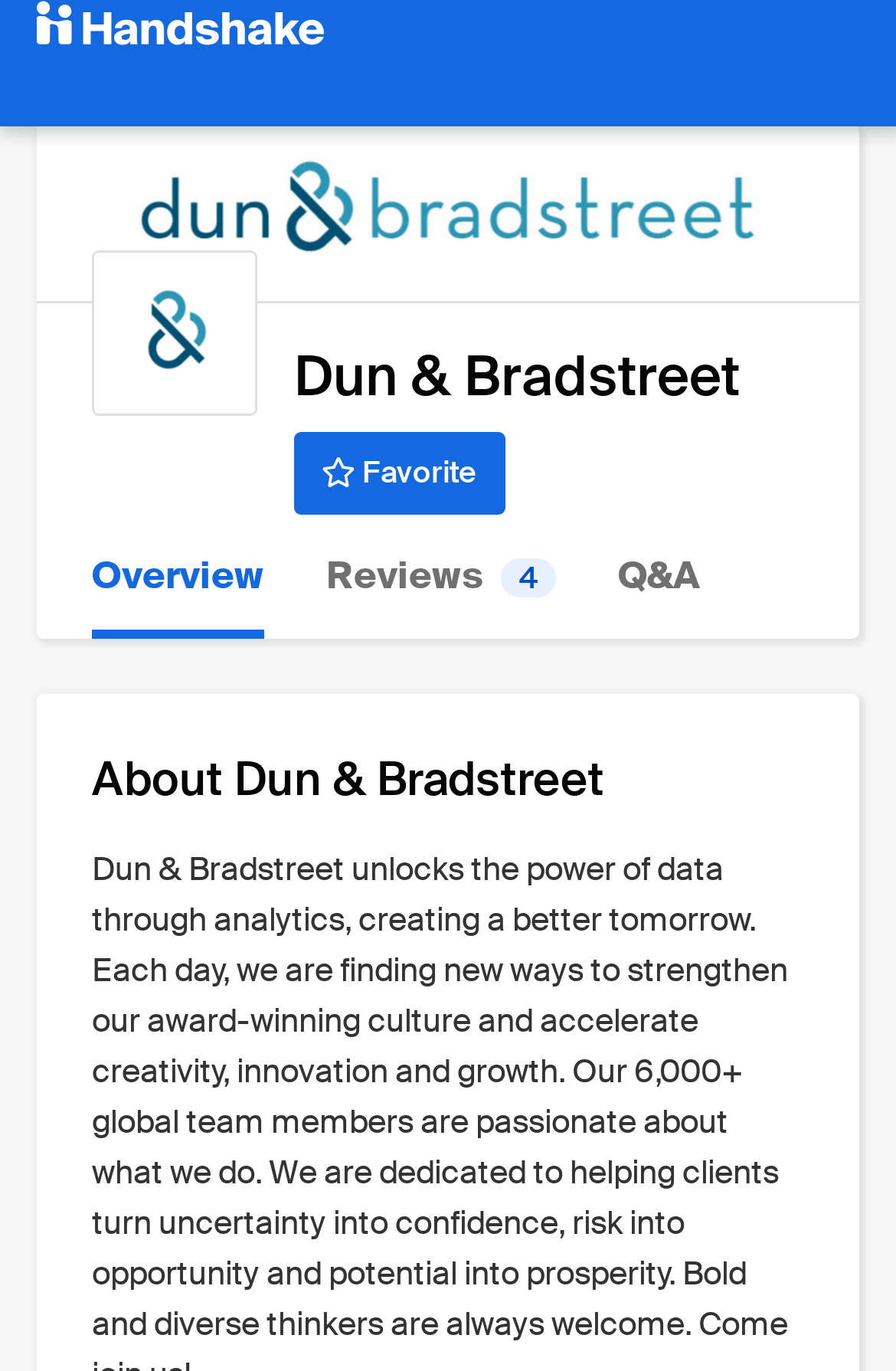Please find and give the text of the main heading on the webpage.

Dun & Bradstreet